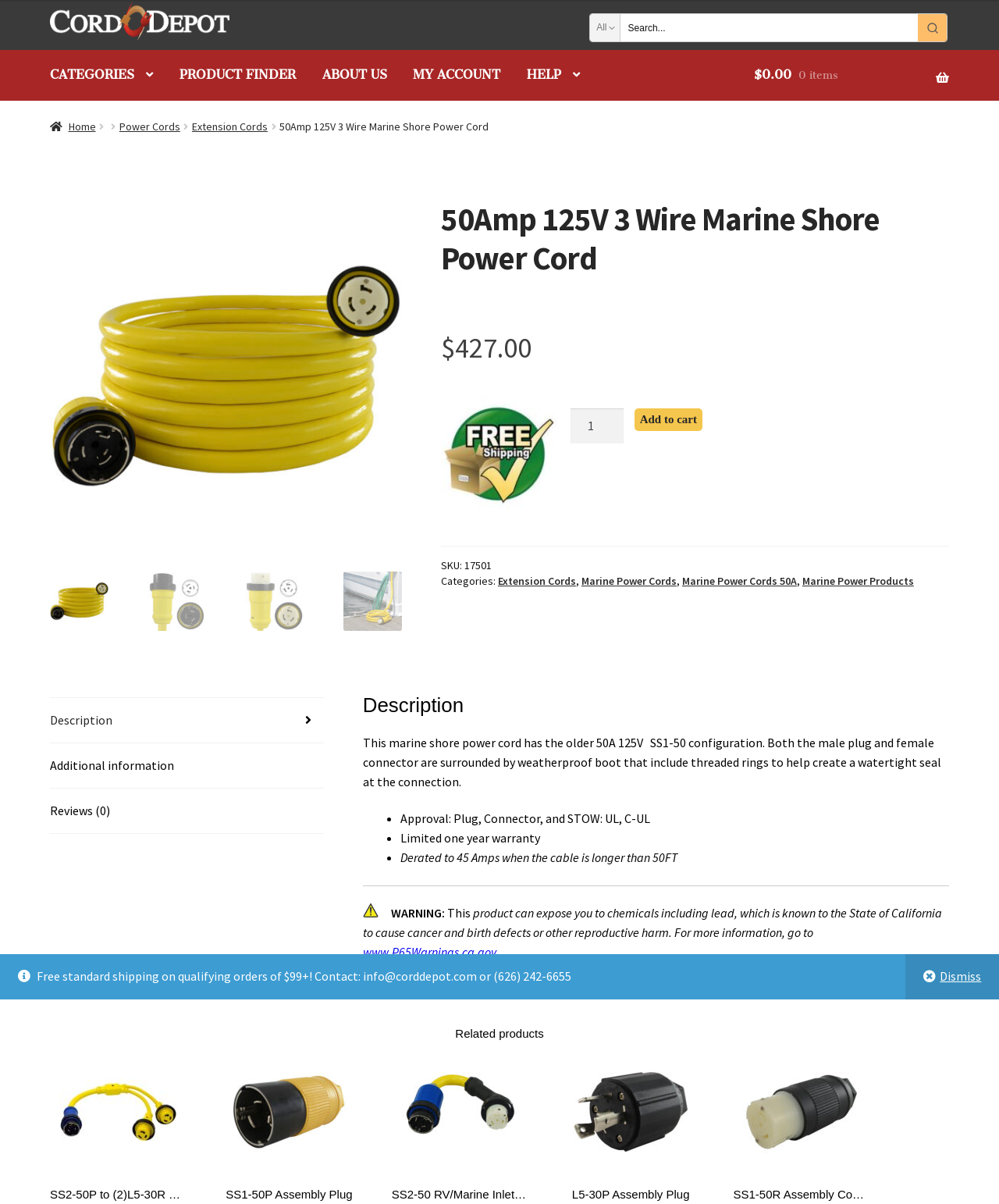Answer the question below in one word or phrase:
What is the price of the product?

$427.00